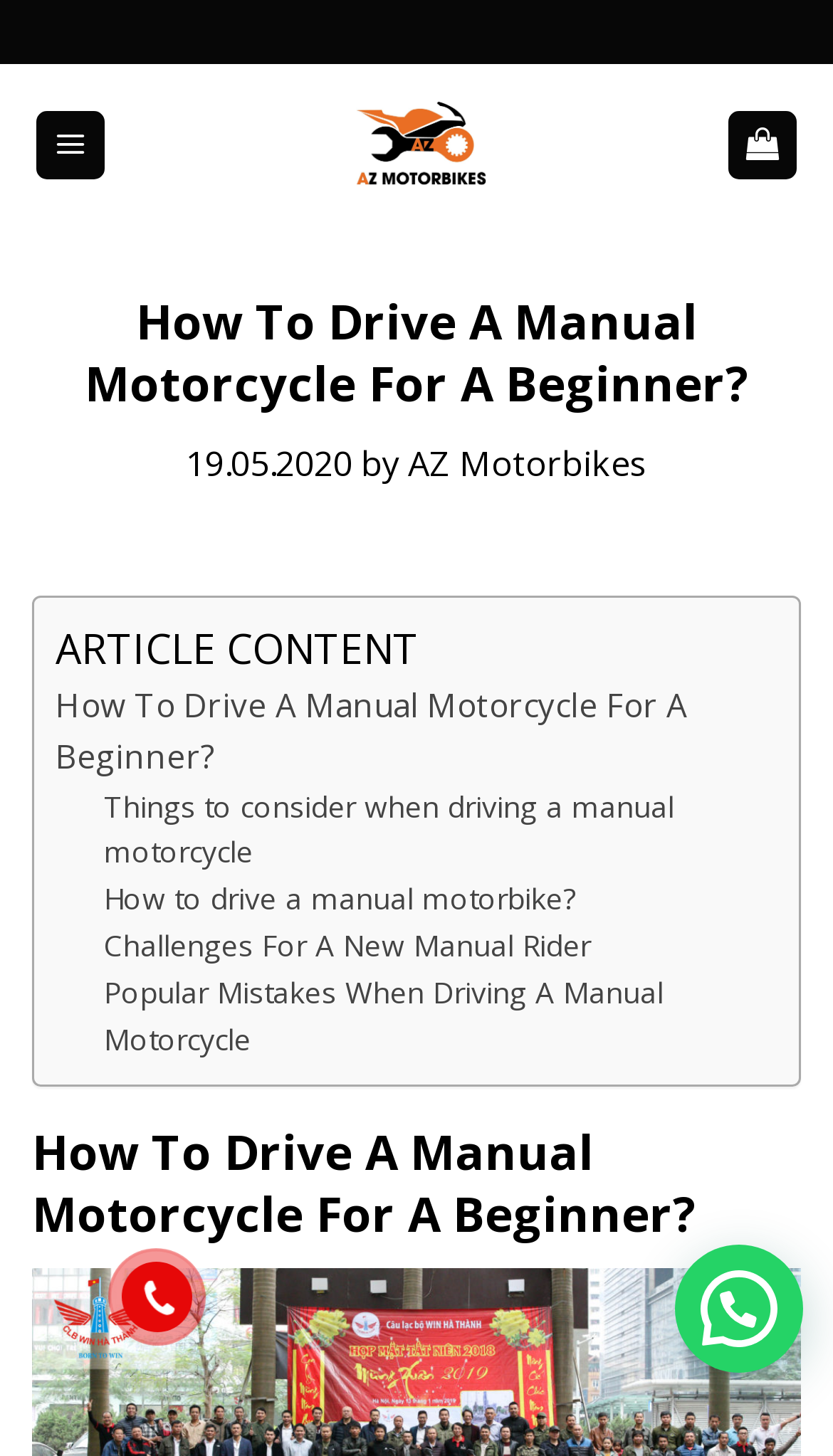Identify and provide the text of the main header on the webpage.

How To Drive A Manual Motorcycle For A Beginner?